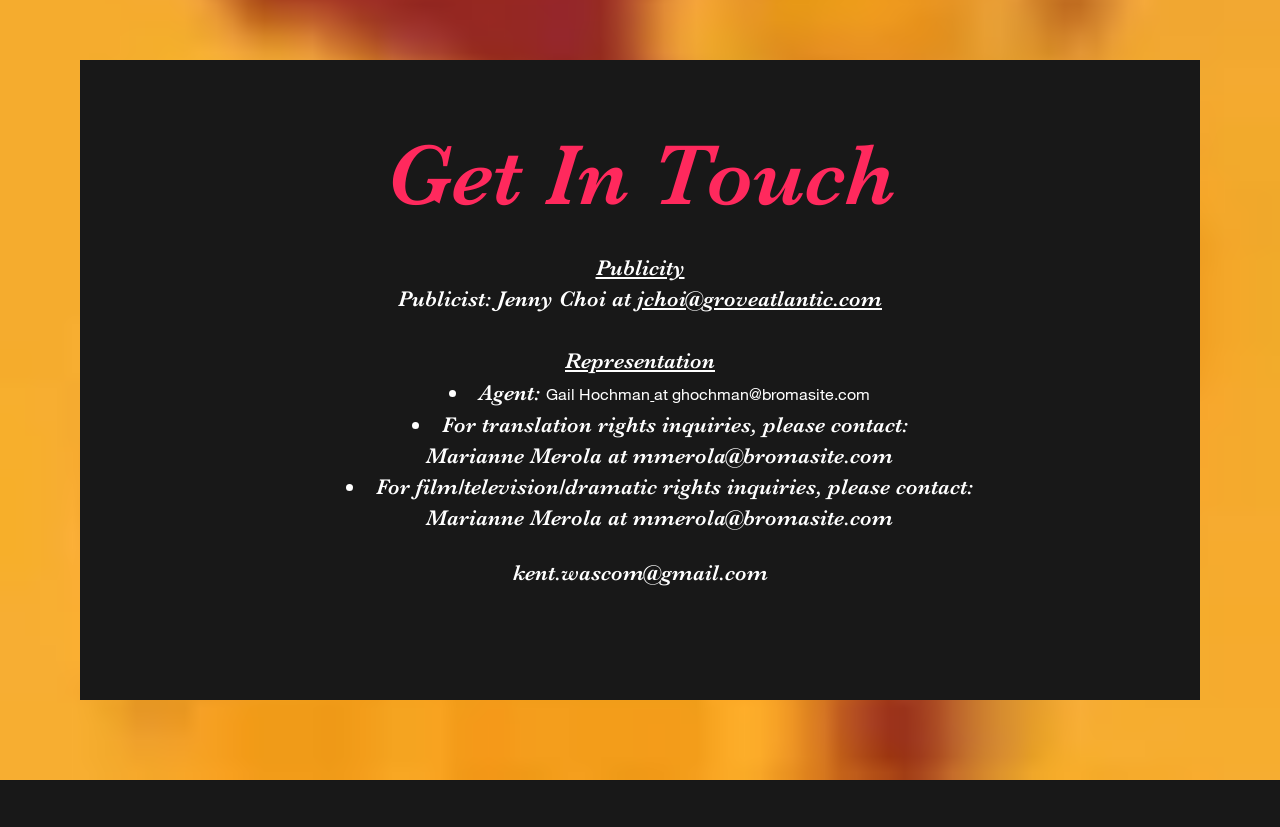What is the email address for film/television/dramatic rights inquiries?
Please use the image to provide an in-depth answer to the question.

The email address for film/television/dramatic rights inquiries can be found in the section that says 'For film/television/dramatic rights inquiries, please contact: Marianne Merola at mmerola@bromasite.com'.